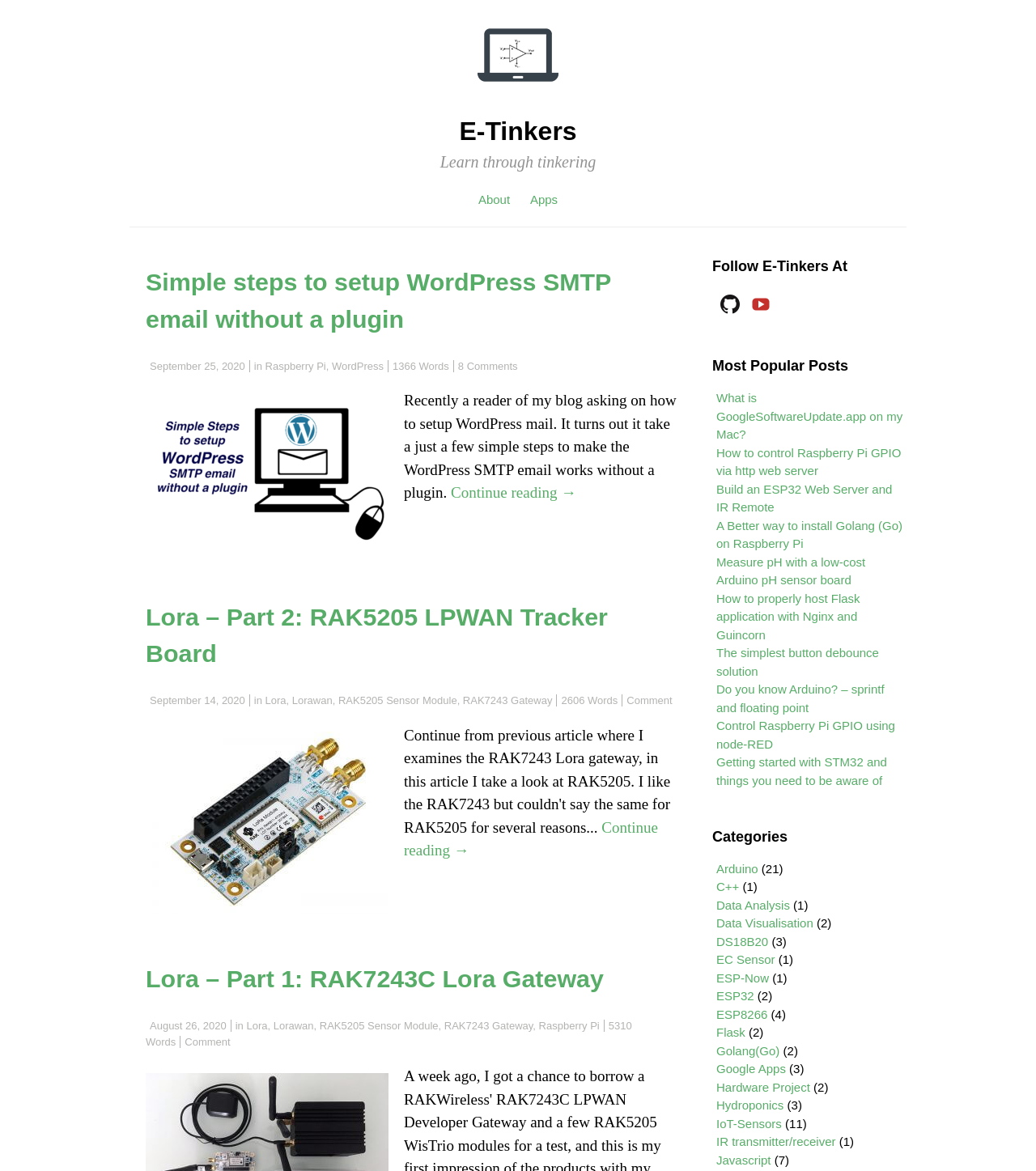Answer the question briefly using a single word or phrase: 
How many categories are listed on this webpage?

10